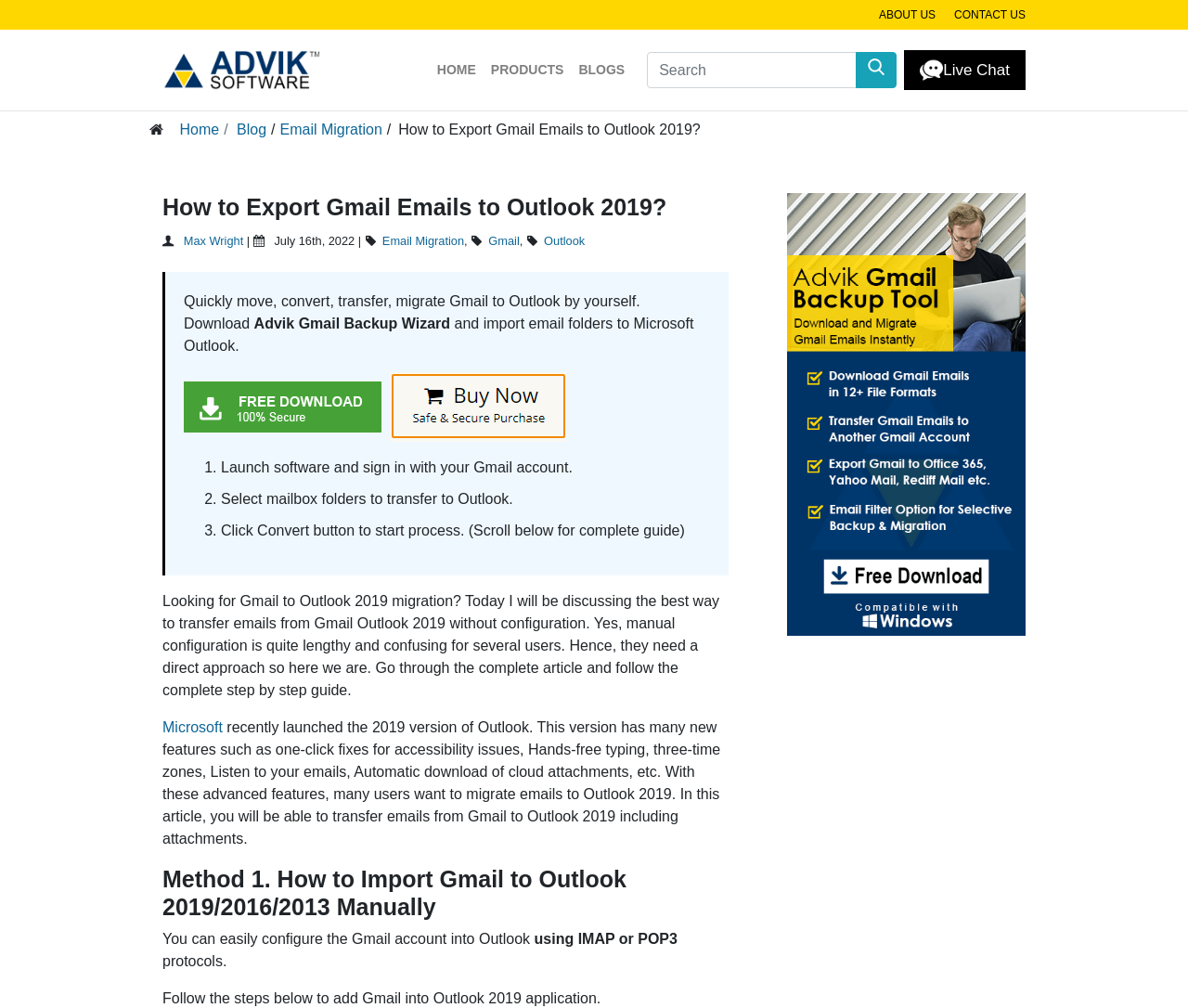What is the purpose of the website? Based on the image, give a response in one word or a short phrase.

To transfer emails from Gmail to Outlook